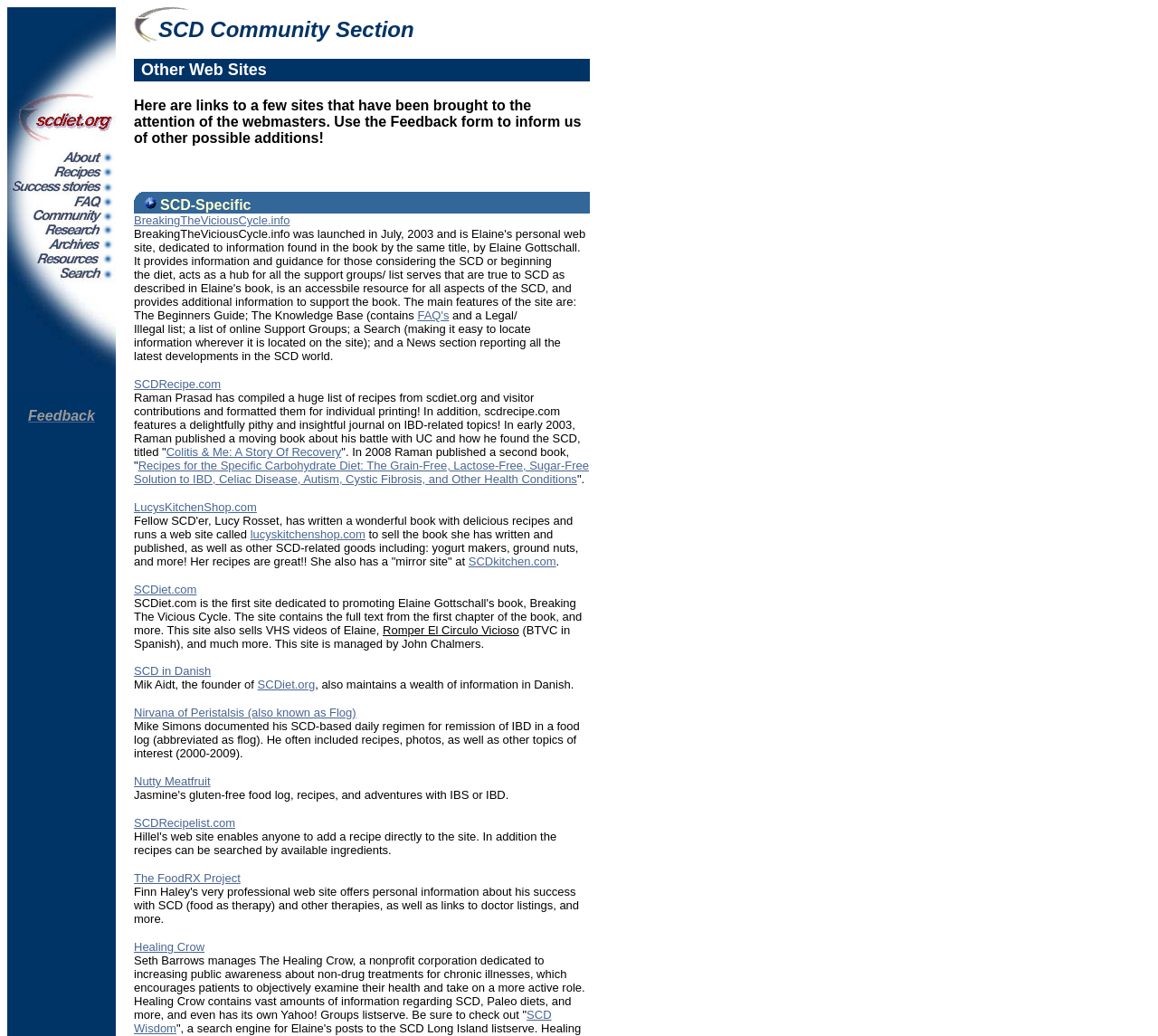Using the webpage screenshot, find the UI element described by SCD in Danish. Provide the bounding box coordinates in the format (top-left x, top-left y, bottom-right x, bottom-right y), ensuring all values are floating point numbers between 0 and 1.

[0.116, 0.641, 0.182, 0.654]